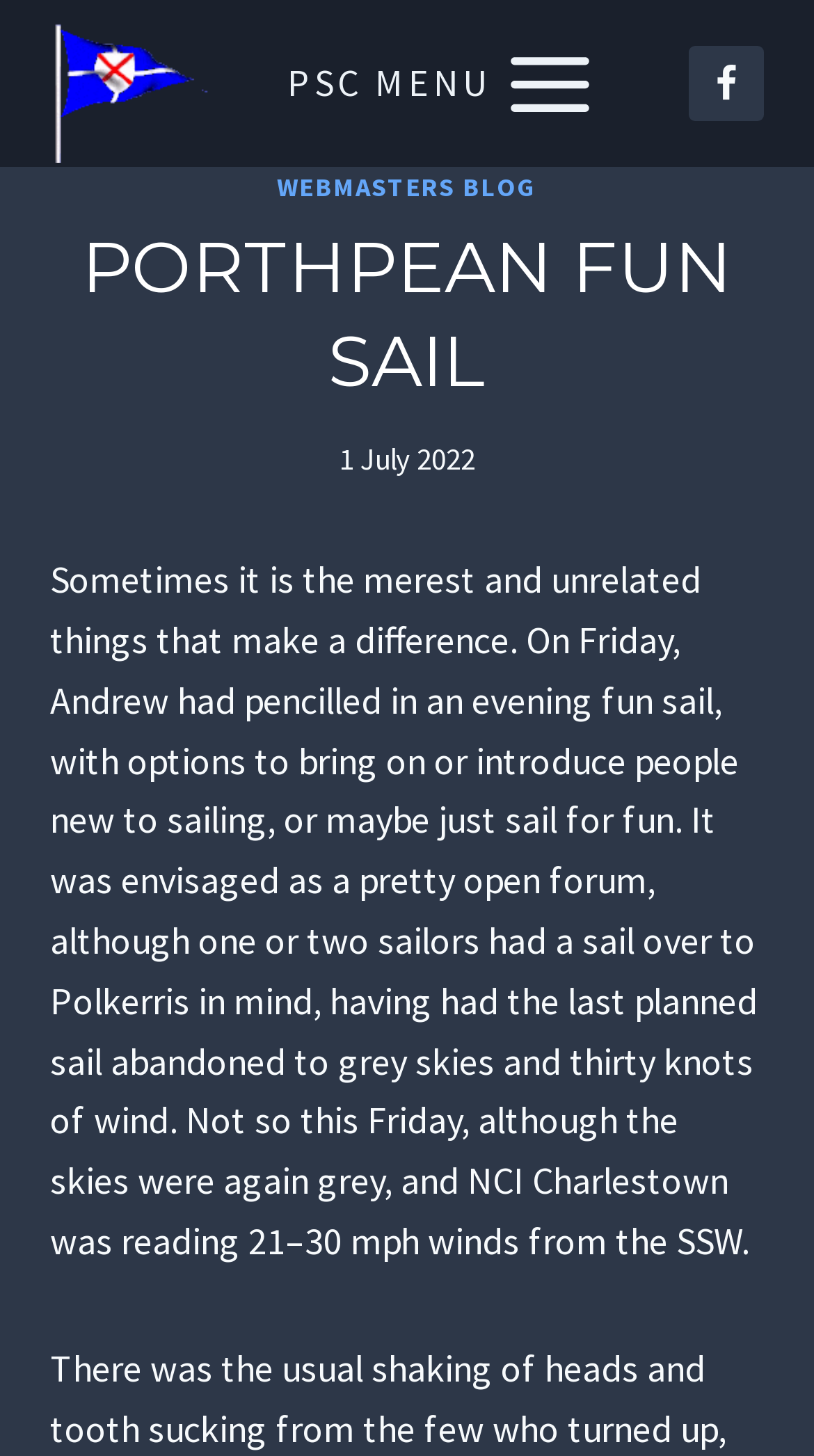Summarize the contents and layout of the webpage in detail.

The webpage is about Porthpean Fun Sail, a sailing event organized by Porthpean Sailing Club. At the top left corner, there is a link to the Porthpean Sailing Club's website, accompanied by an image with the same name. Next to it, on the right, is a button to open a menu, which is currently not expanded. The menu button is labeled "PSC MENU".

On the top right corner, there is a link to Facebook, accompanied by a Facebook icon. Below the top section, there is a header that spans the entire width of the page. Within the header, there is a link to "WEBMASTERS BLOG" on the left, and a heading "PORTHPEAN FUN SAIL" in the center. To the right of the heading, there is a time element displaying the date "1 July 2022".

The main content of the page is a block of text that occupies most of the page's width and height. The text describes an evening fun sail event, where participants can bring new people to sailing or simply sail for fun. The event was planned to be an open forum, with some sailors considering a sail to Polkerris. The text also mentions the weather conditions on the day of the event.